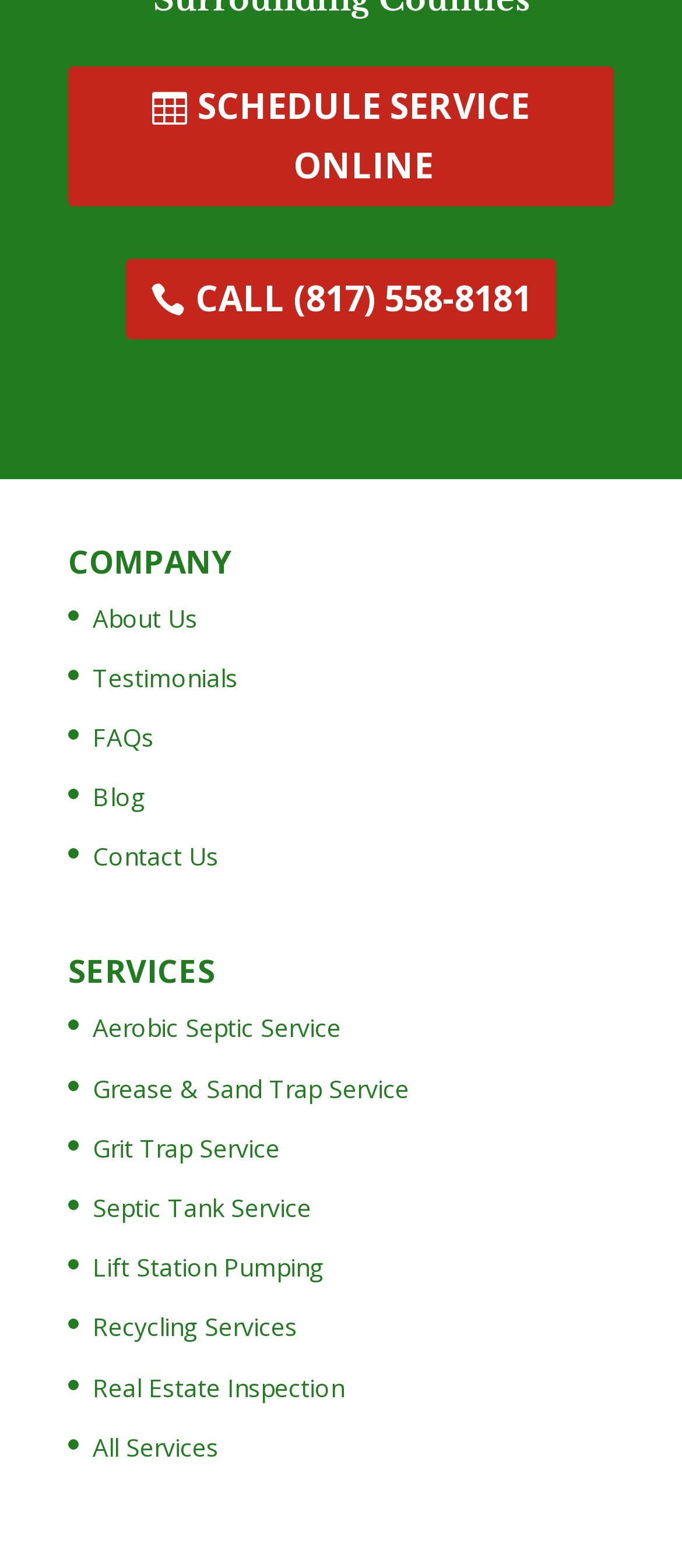What is the first service listed under 'SERVICES'?
Examine the image closely and answer the question with as much detail as possible.

I looked at the heading element with the text 'SERVICES' which has a bounding box coordinate of [0.1, 0.609, 0.6, 0.641]. Below this heading, I found a link element with the text 'Aerobic Septic Service' which has a bounding box coordinate of [0.136, 0.645, 0.5, 0.666]. This suggests that 'Aerobic Septic Service' is the first service listed under 'SERVICES'.